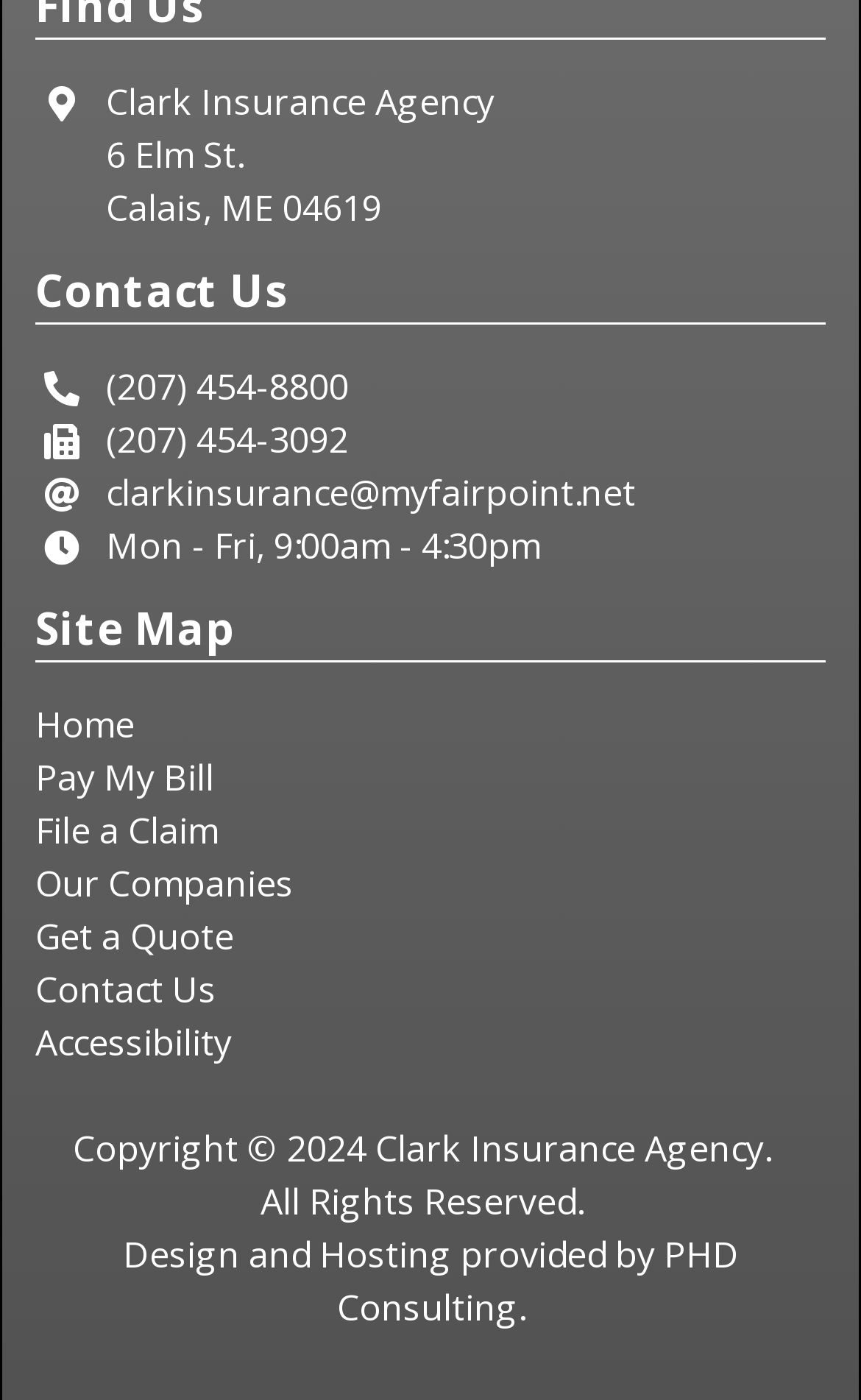Answer the question using only one word or a concise phrase: How many links are in the 'Site Map' section?

6